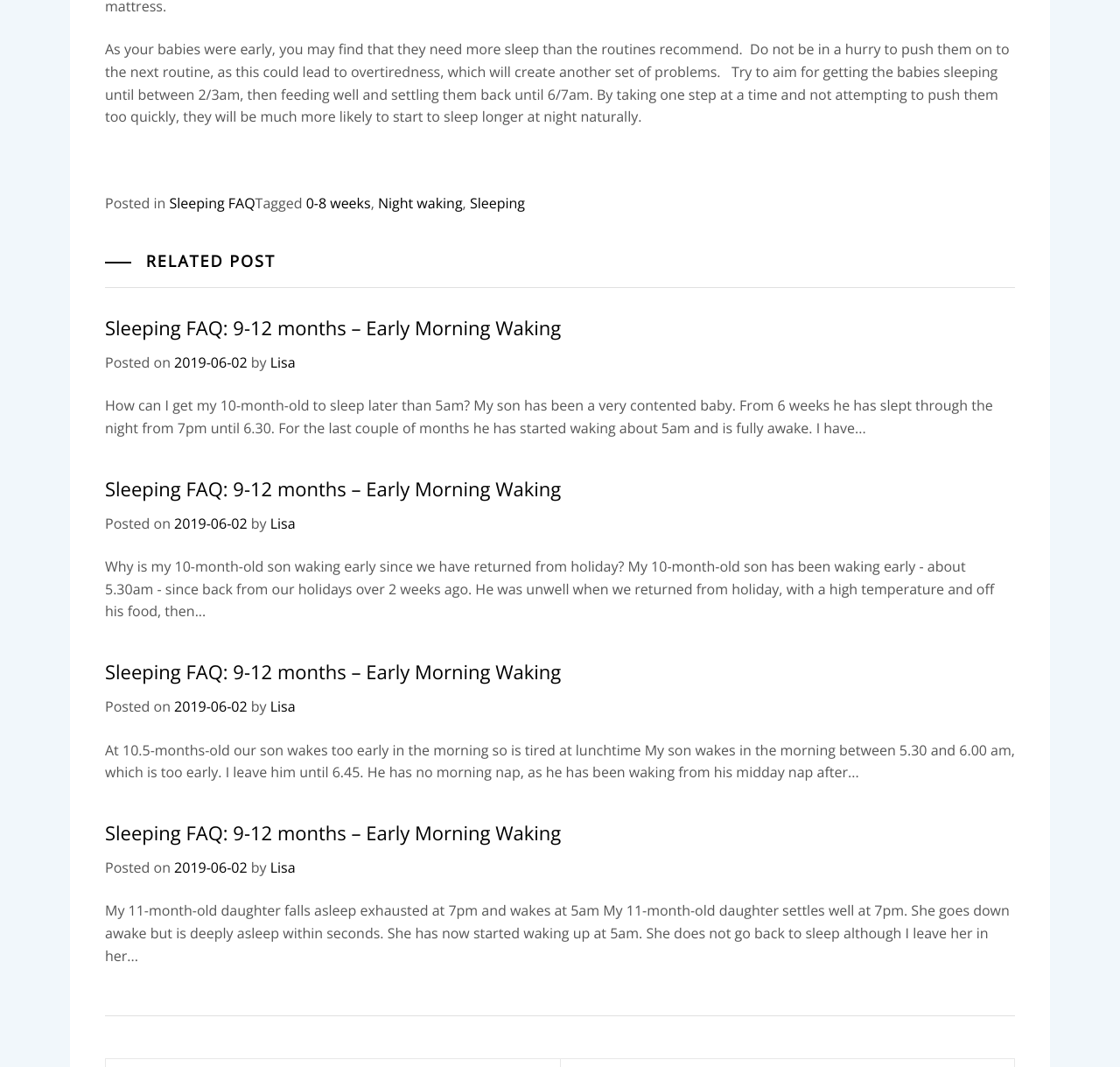Please provide a short answer using a single word or phrase for the question:
Who is the author of the related posts?

Lisa